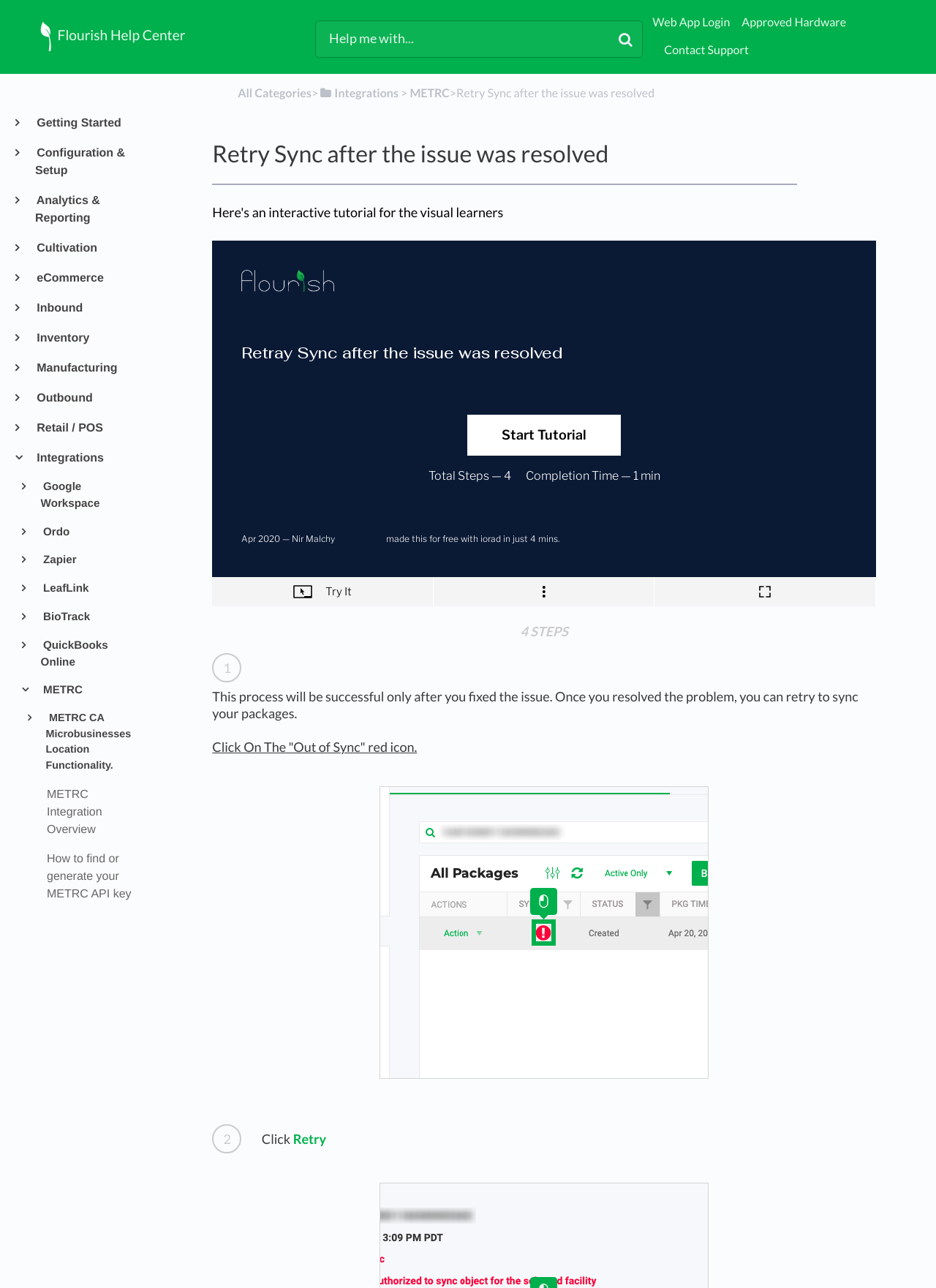Please specify the coordinates of the bounding box for the element that should be clicked to carry out this instruction: "Click on 'Retry'". The coordinates must be four float numbers between 0 and 1, formatted as [left, top, right, bottom].

[0.313, 0.878, 0.348, 0.89]